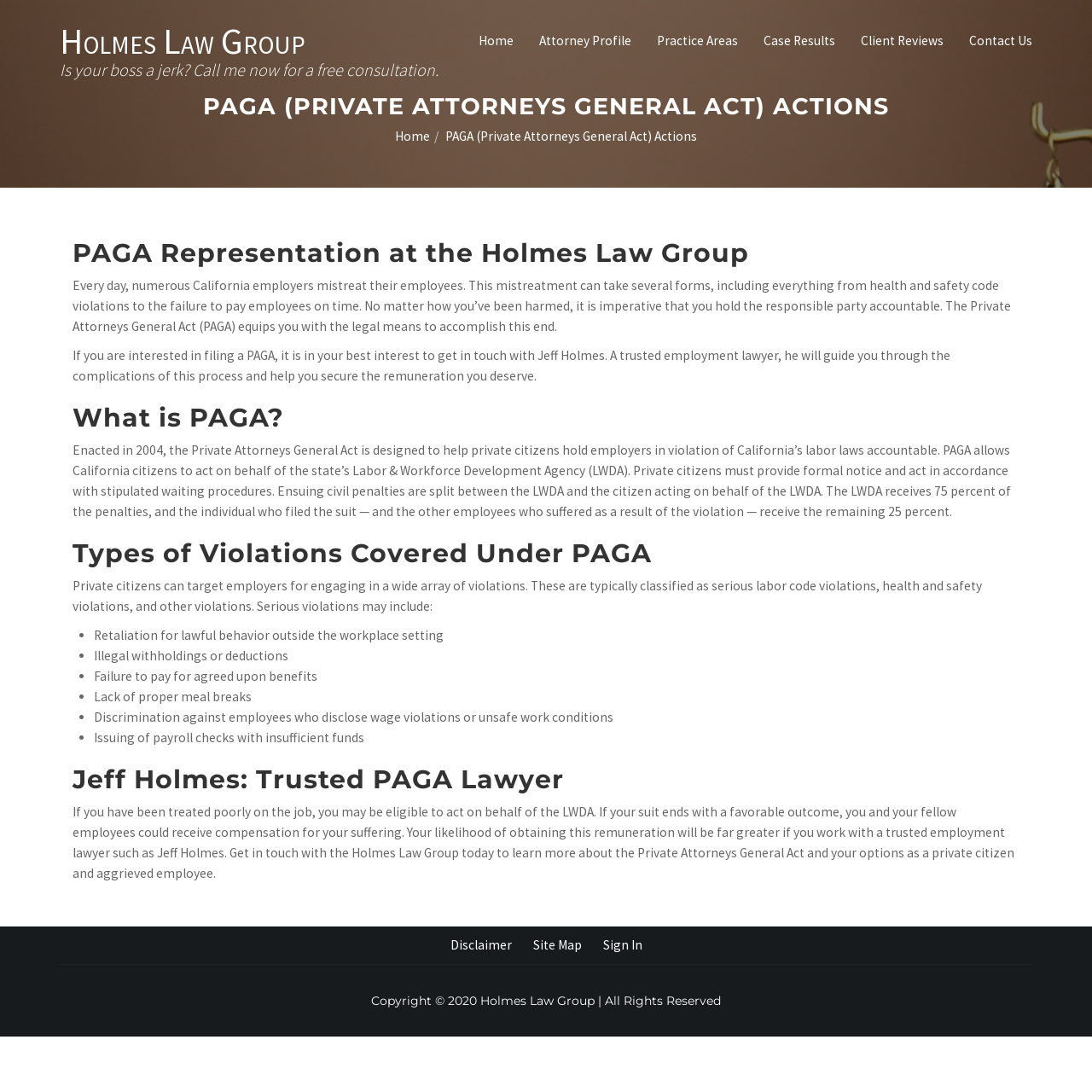What is the name of the law firm?
Make sure to answer the question with a detailed and comprehensive explanation.

The name of the law firm can be found in the top navigation bar, where it says 'Holmes Law Group Is your boss a jerk? Call me now for a free consultation.' It is also mentioned in the footer section, where it says 'Copyright © 2020 Holmes Law Group | All Rights Reserved'.